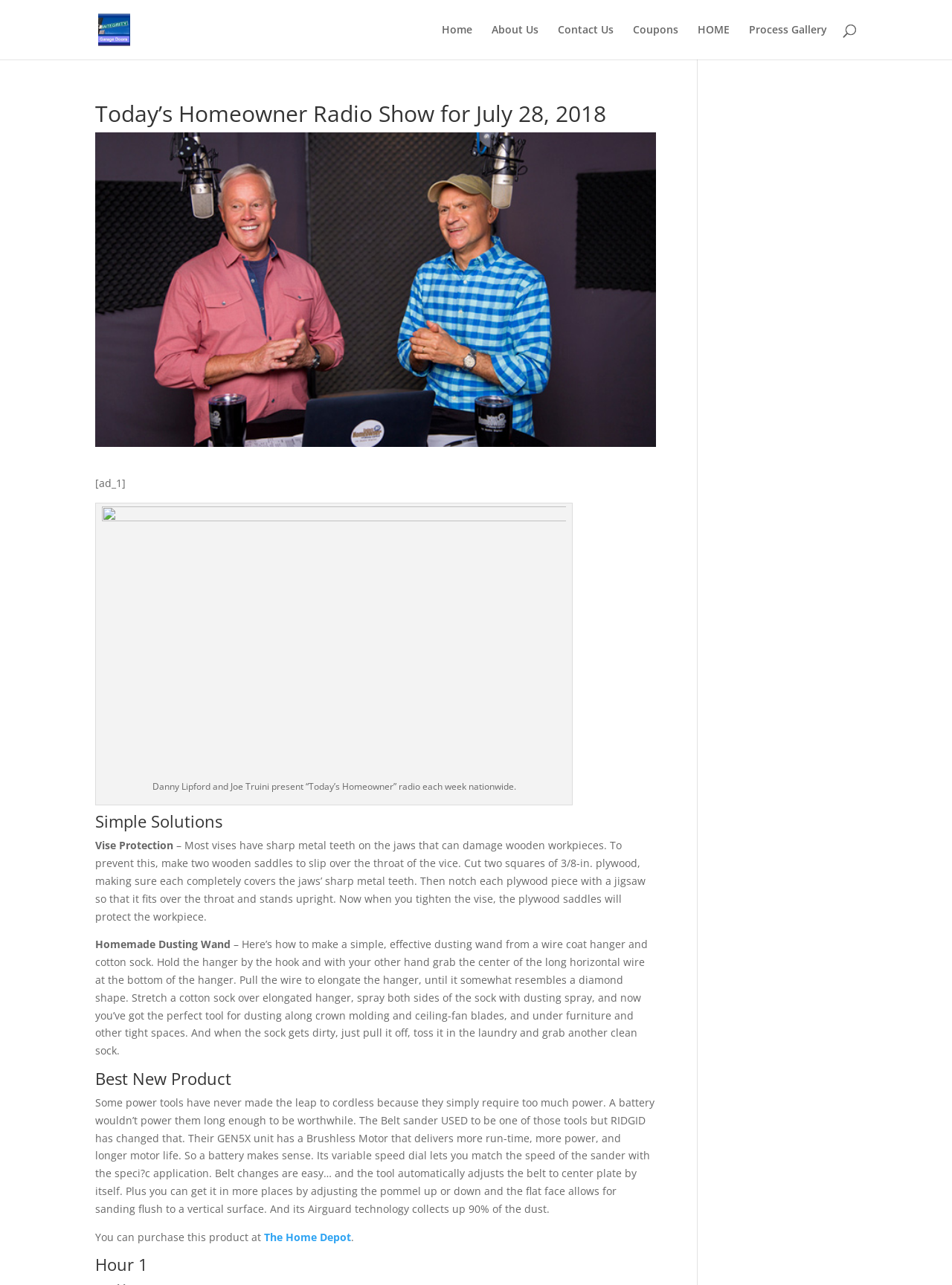Please determine the bounding box coordinates of the element to click on in order to accomplish the following task: "Click the 'Home' link". Ensure the coordinates are four float numbers ranging from 0 to 1, i.e., [left, top, right, bottom].

[0.464, 0.019, 0.496, 0.046]